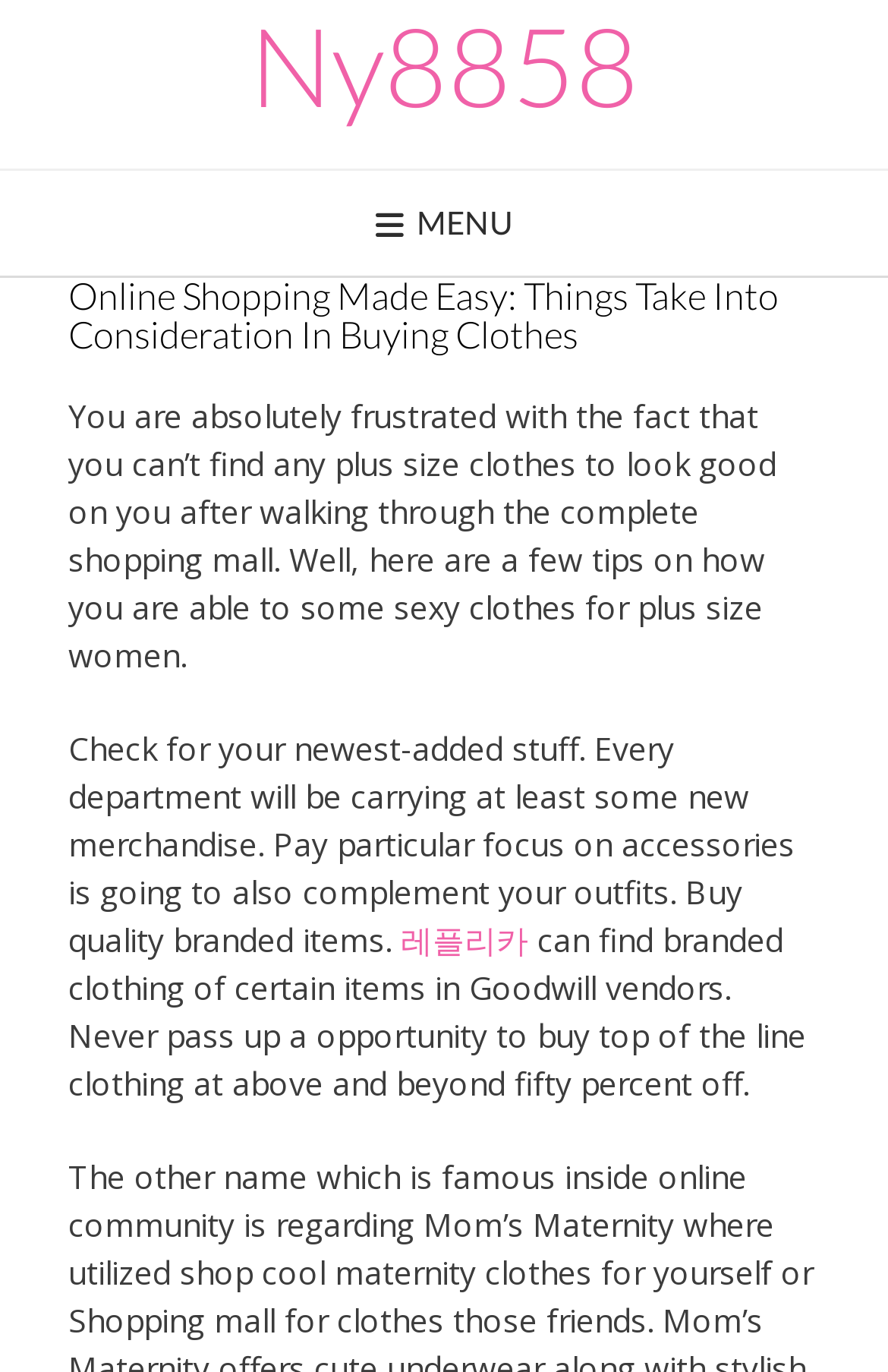What should be checked for new merchandise?
Provide a detailed and extensive answer to the question.

The article suggests checking every department for new merchandise, as they will be carrying at least some new items, and paying particular focus on accessories that can complement outfits.